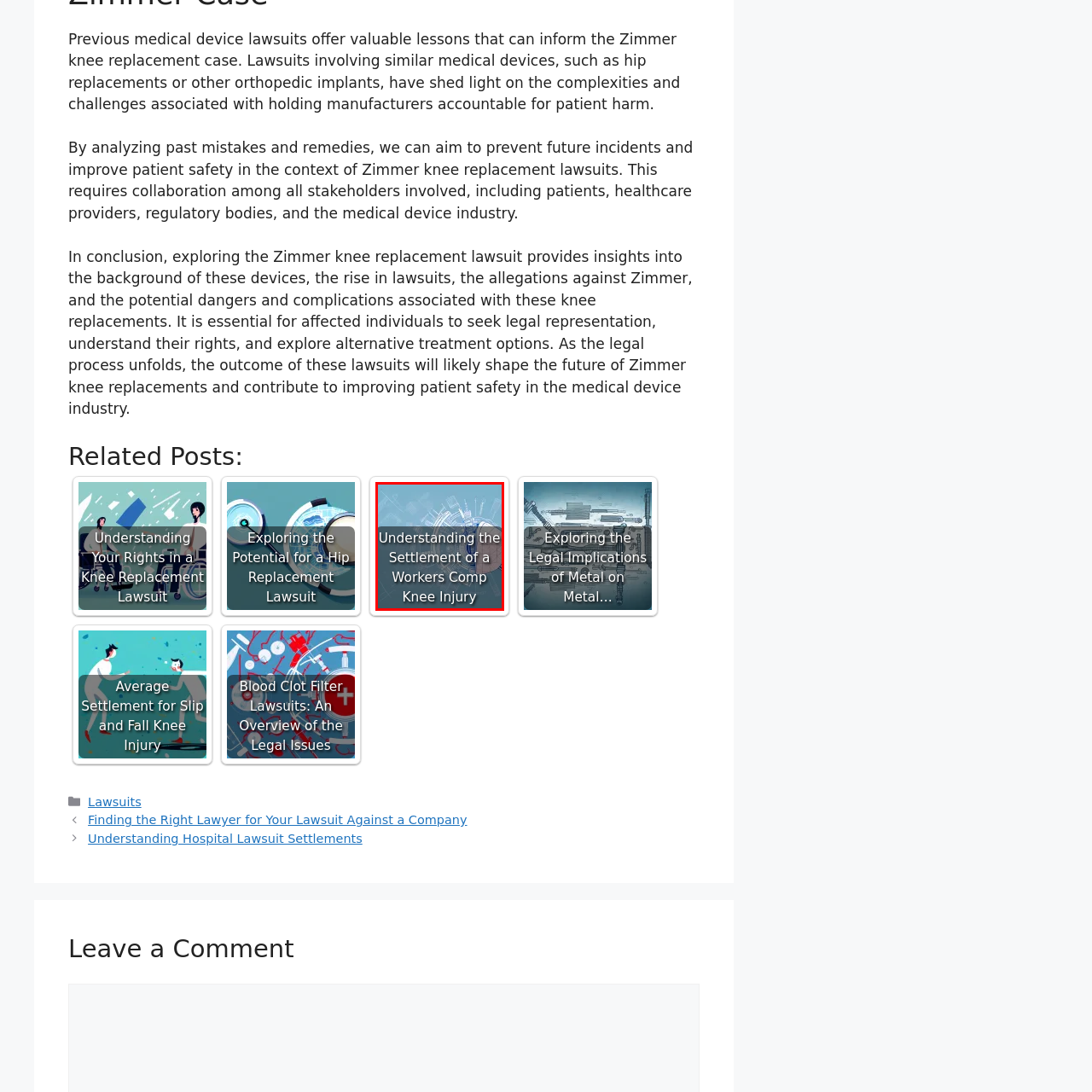Look closely at the image surrounded by the red box, Is the image meant to be informative? Give your answer as a single word or phrase.

Yes